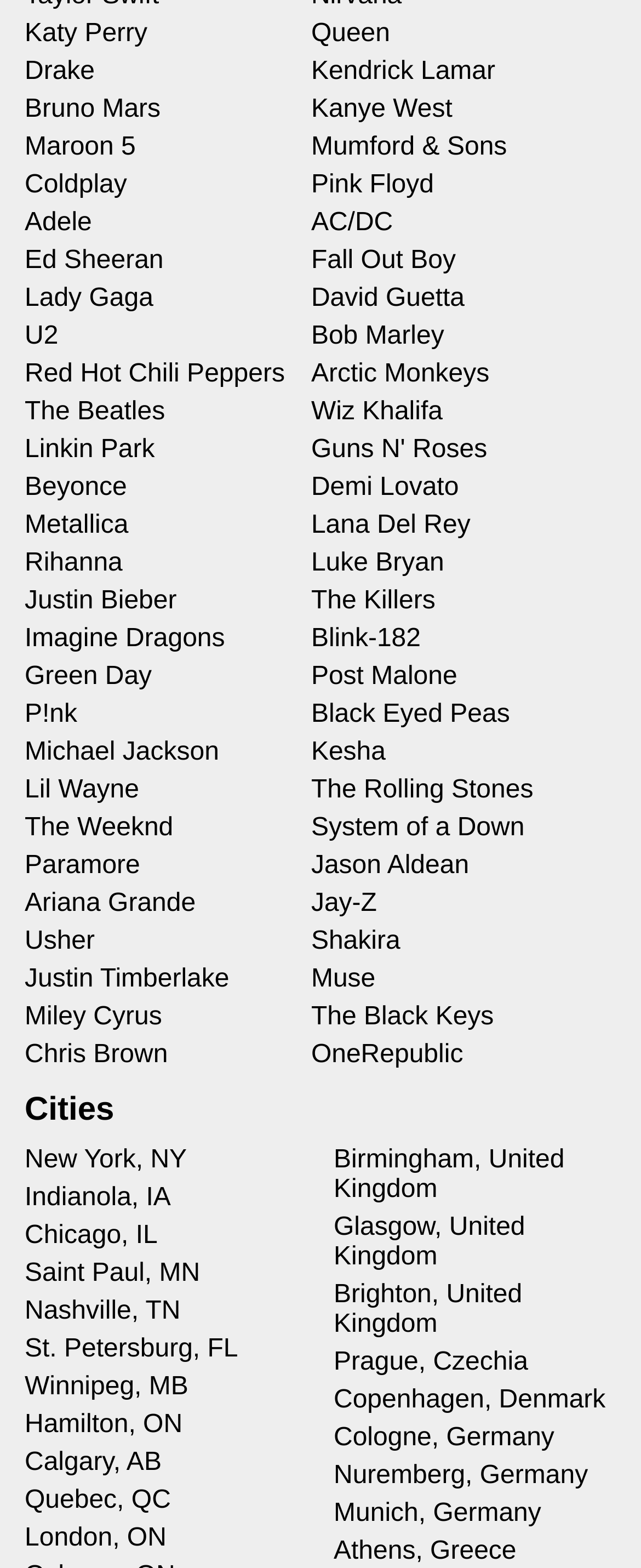Locate the bounding box coordinates of the element that should be clicked to fulfill the instruction: "contact us".

None